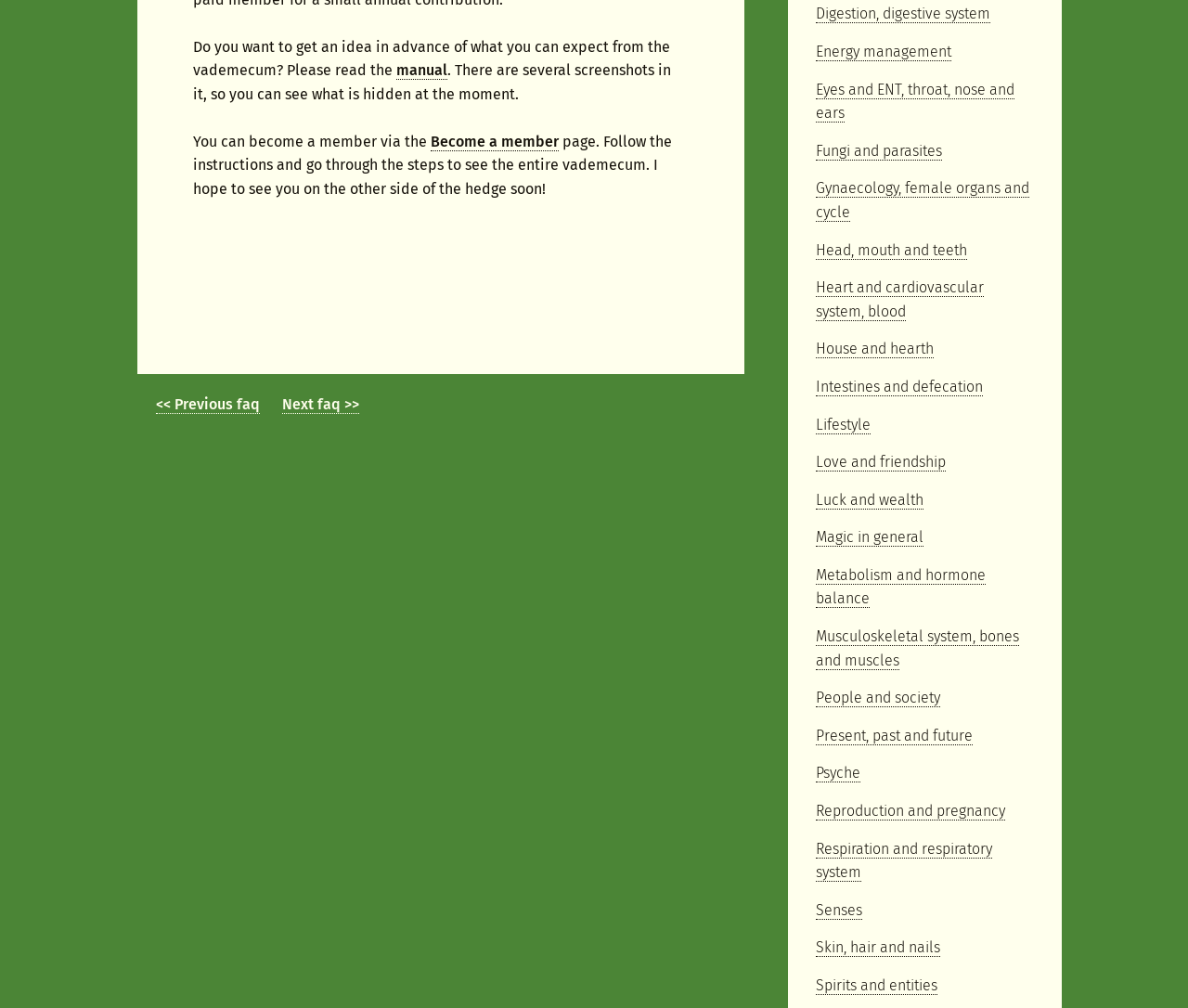Determine the bounding box coordinates of the section to be clicked to follow the instruction: "view digestion, digestive system". The coordinates should be given as four float numbers between 0 and 1, formatted as [left, top, right, bottom].

[0.687, 0.005, 0.833, 0.023]